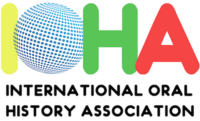What does the logo convey?
From the image, respond with a single word or phrase.

International collaboration and engagement